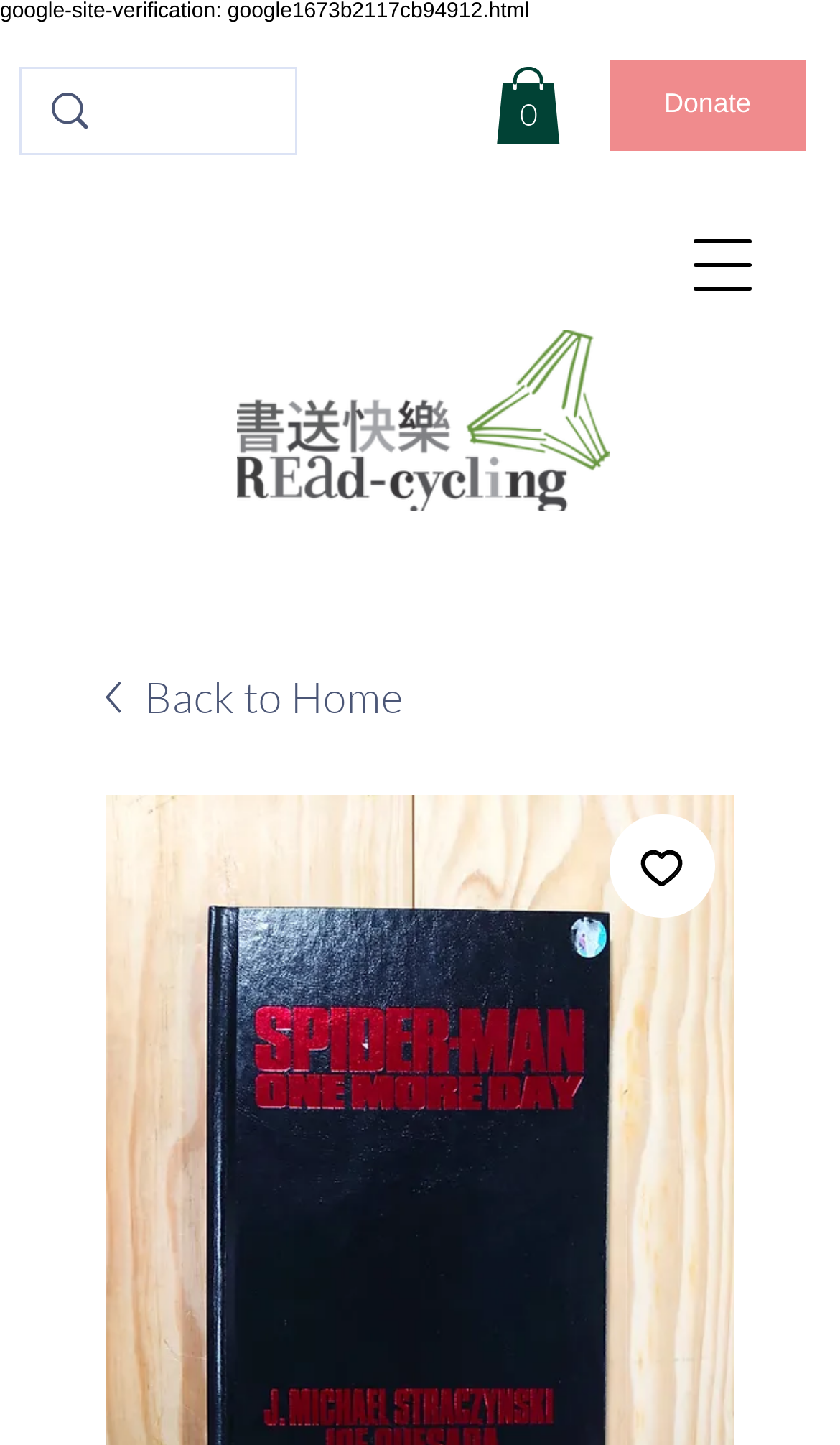From the webpage screenshot, identify the region described by name="q". Provide the bounding box coordinates as (top-left x, top-left y, bottom-right x, bottom-right y), with each value being a floating point number between 0 and 1.

[0.117, 0.039, 0.19, 0.087]